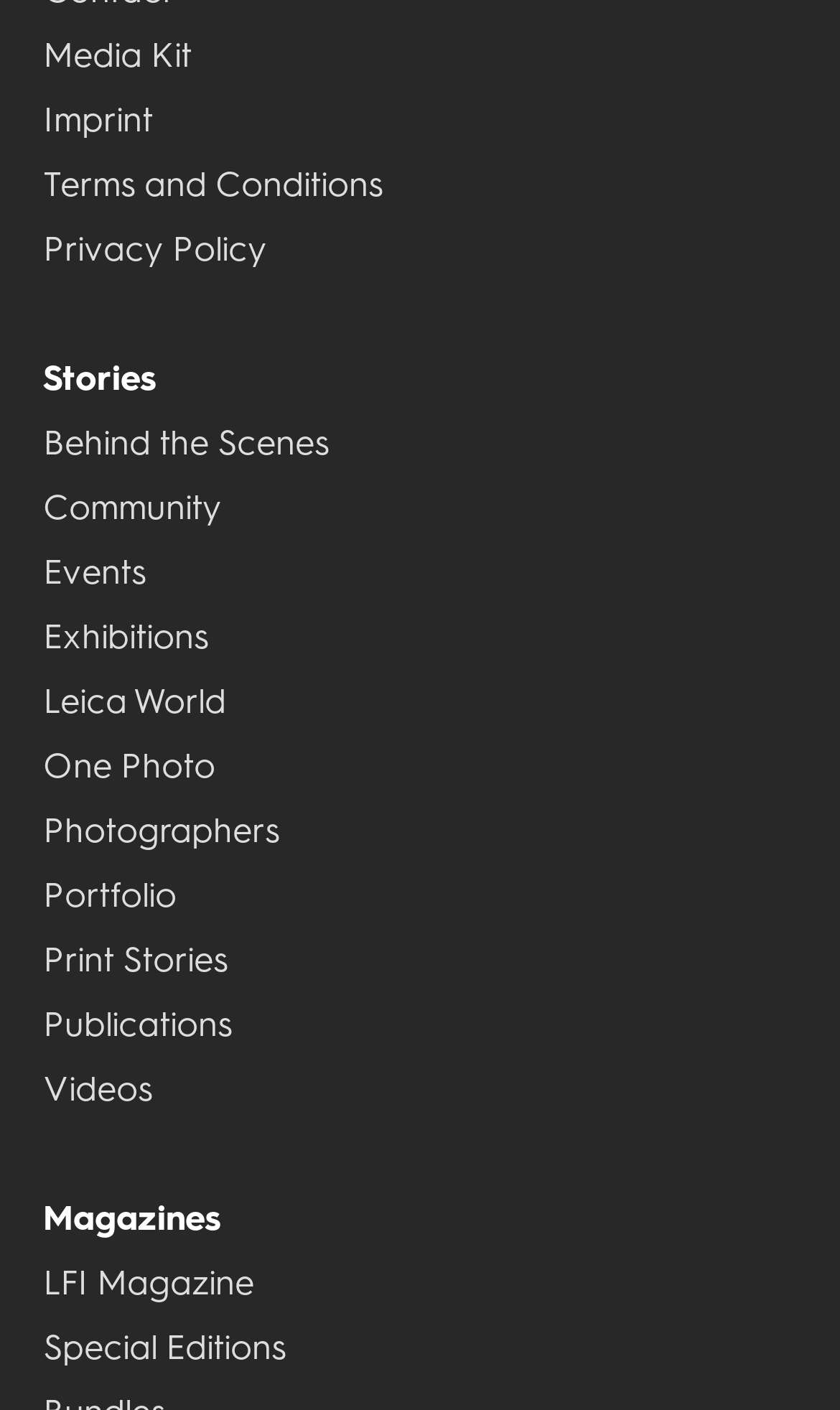Calculate the bounding box coordinates of the UI element given the description: "Media Kit".

[0.051, 0.024, 0.228, 0.07]